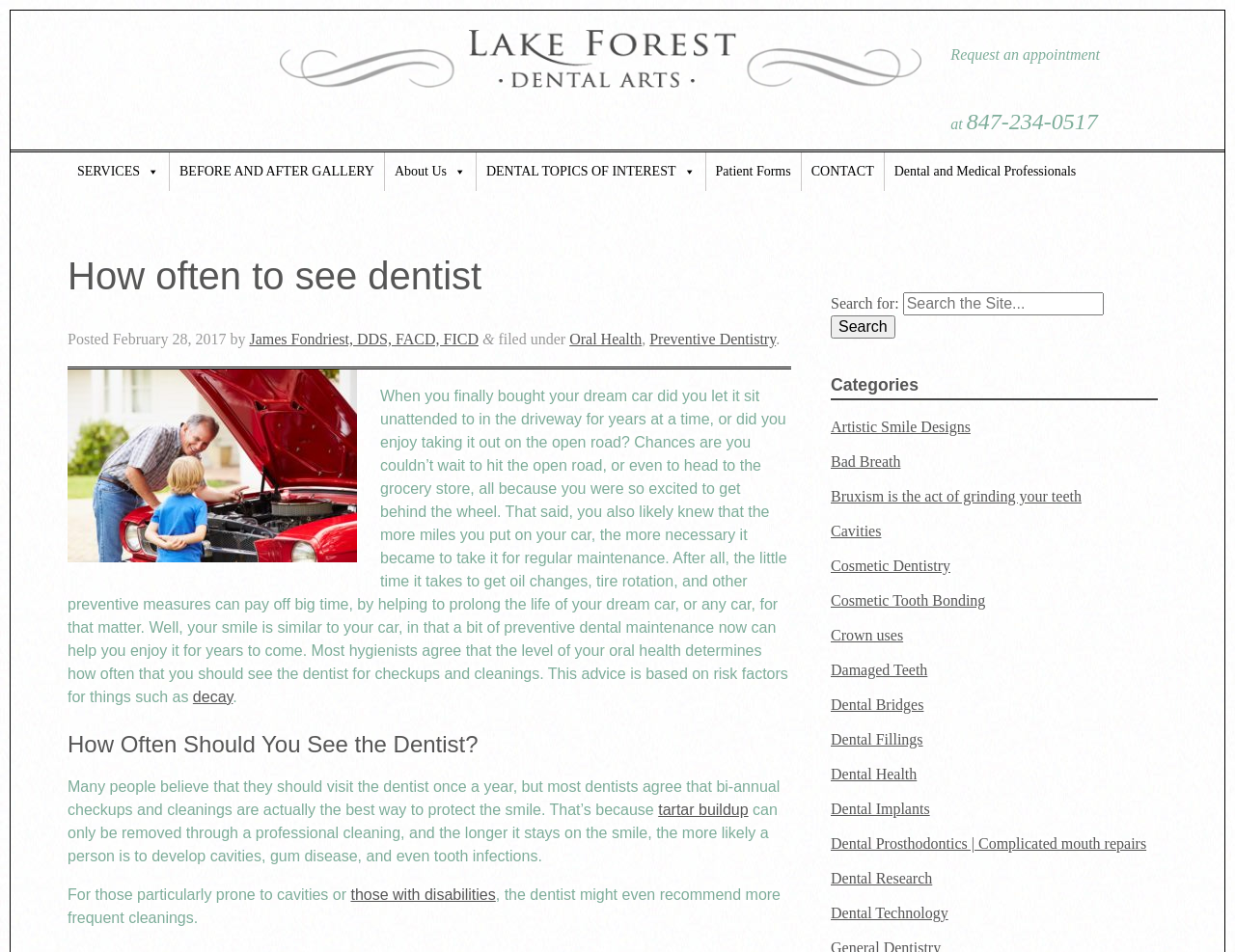Who wrote the article 'How often to see dentist'?
By examining the image, provide a one-word or phrase answer.

James Fondriest, DDS, FACD, FICD